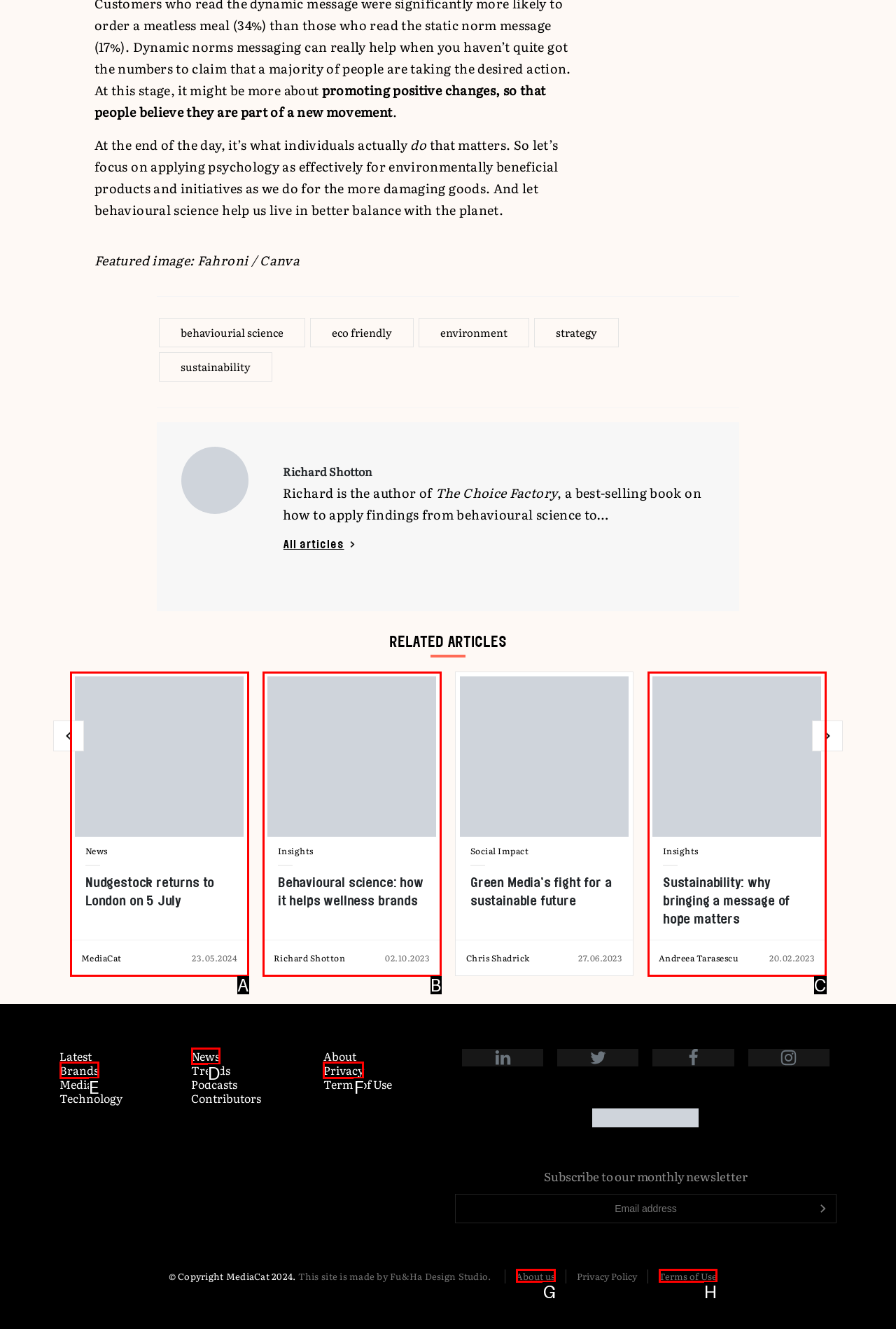To complete the task: Click on the 'About us' link, which option should I click? Answer with the appropriate letter from the provided choices.

G